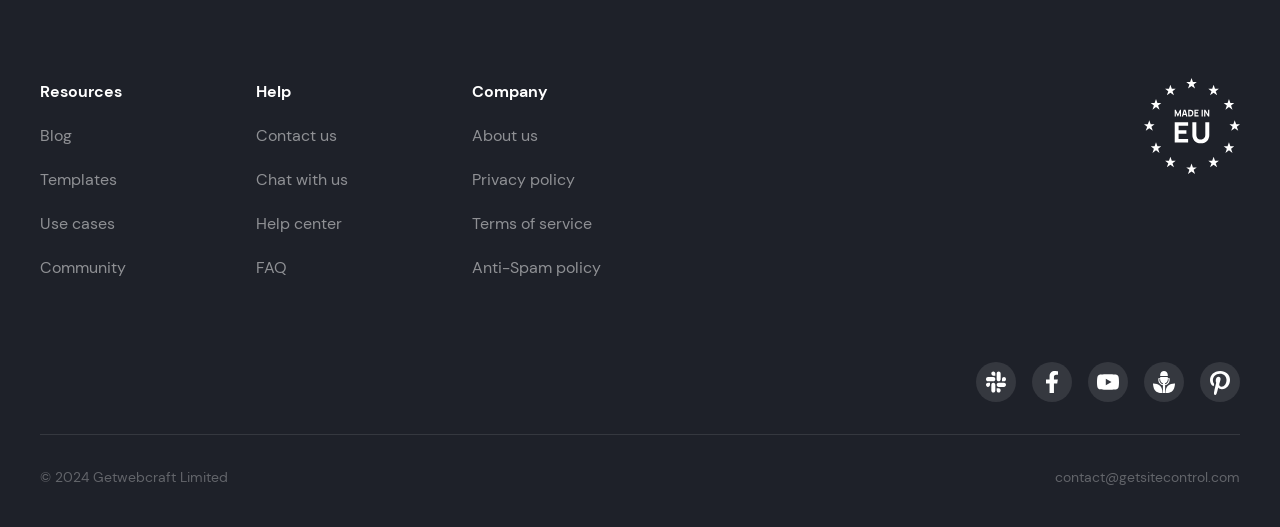Locate the UI element described by contact@getsitecontrol.com in the provided webpage screenshot. Return the bounding box coordinates in the format (top-left x, top-left y, bottom-right x, bottom-right y), ensuring all values are between 0 and 1.

[0.824, 0.887, 0.969, 0.925]